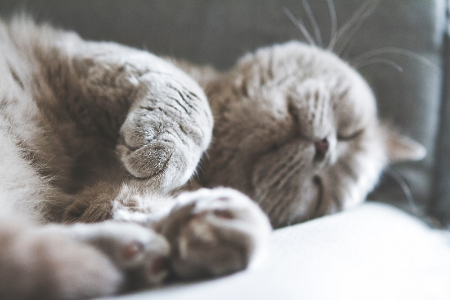What is the background of the image like?
Refer to the image and provide a one-word or short phrase answer.

Softly blurred